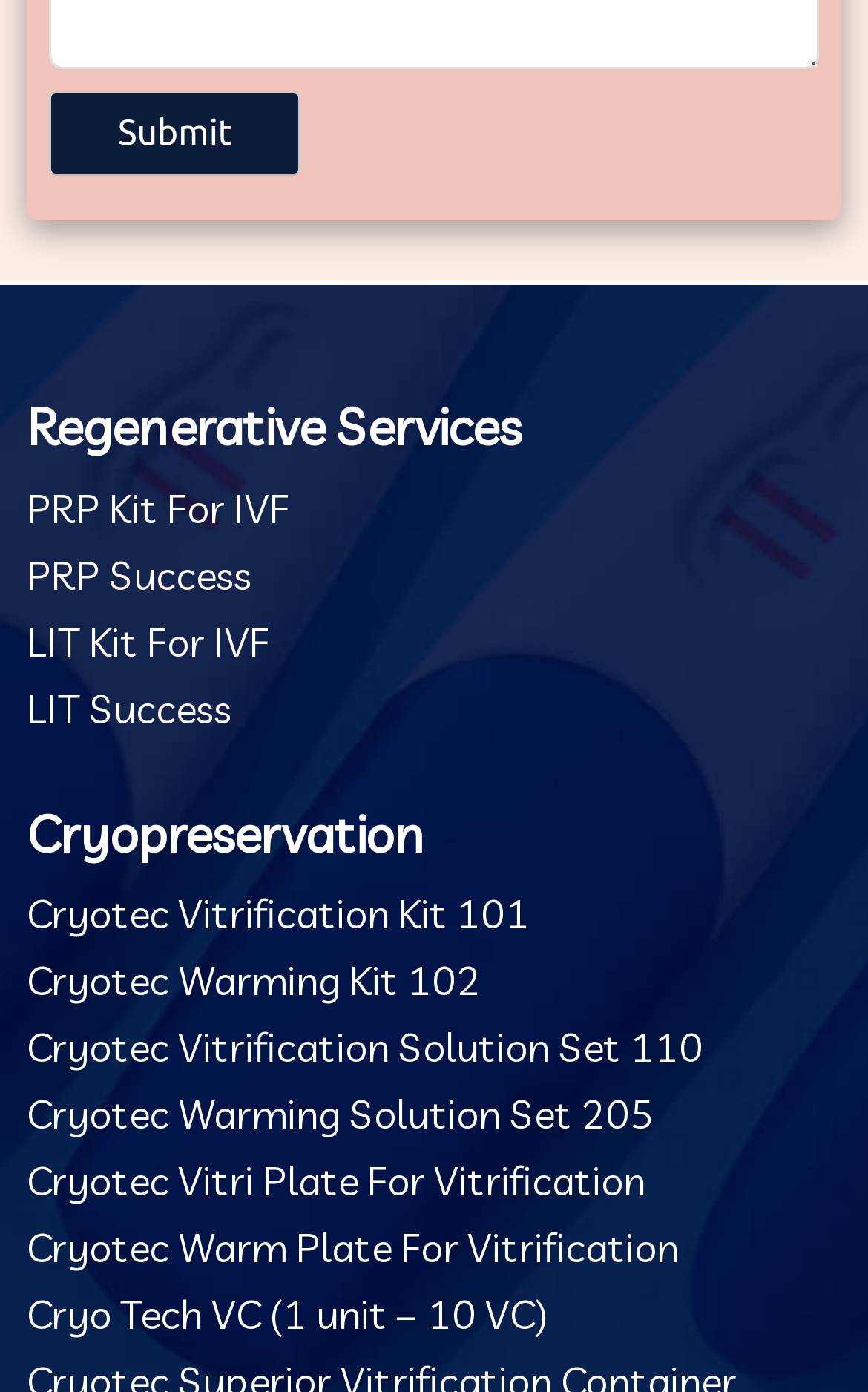Show the bounding box coordinates of the region that should be clicked to follow the instruction: "Check 'Cryo Tech VC (1 unit – 10 VC)'."

[0.031, 0.926, 0.631, 0.963]